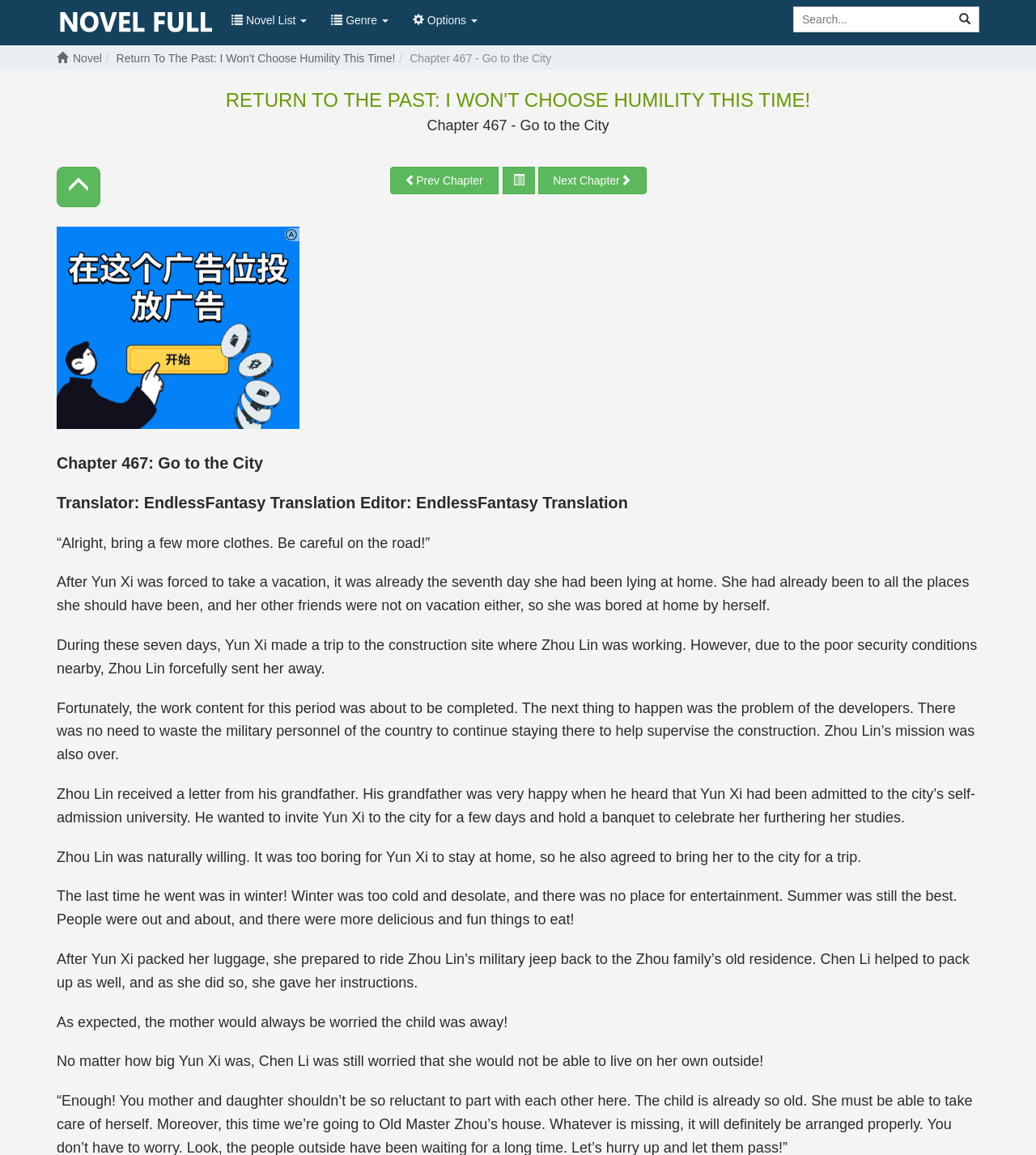What is the current chapter number?
Relying on the image, give a concise answer in one word or a brief phrase.

467